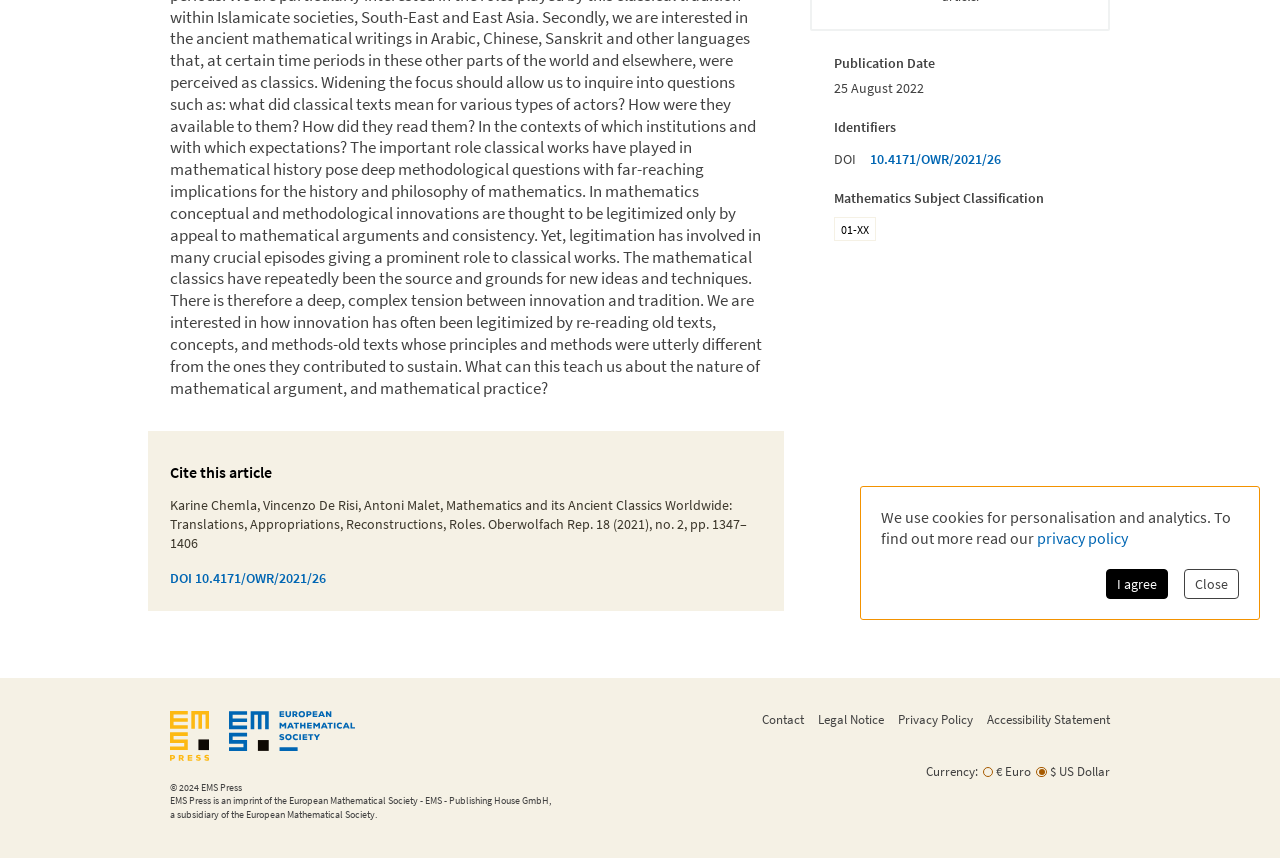Give the bounding box coordinates for the element described by: "DOI 10.4171/OWR/2021/26".

[0.133, 0.663, 0.255, 0.684]